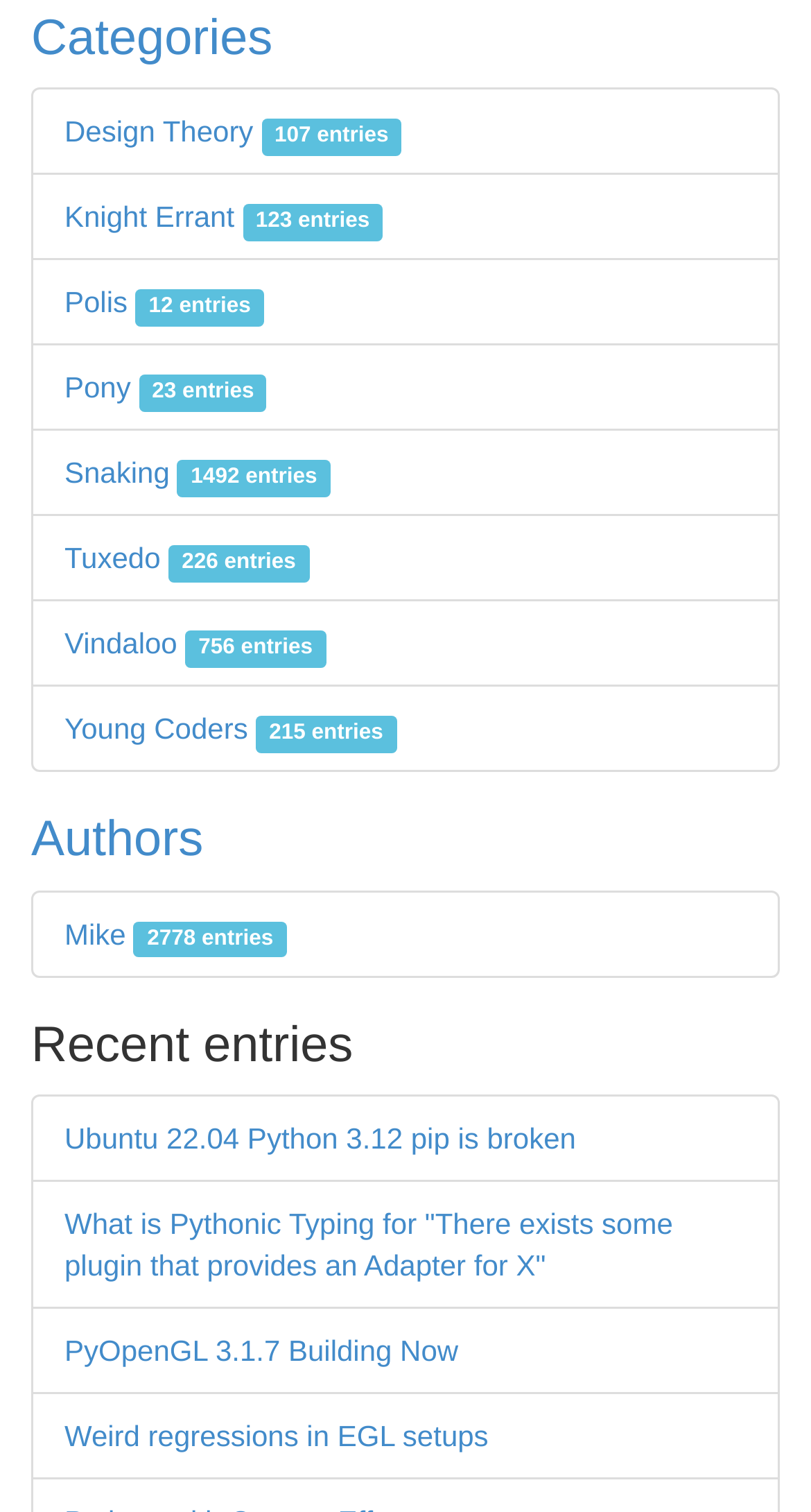Given the element description, predict the bounding box coordinates in the format (top-left x, top-left y, bottom-right x, bottom-right y), using floating point numbers between 0 and 1: Astra WordPress Theme

None